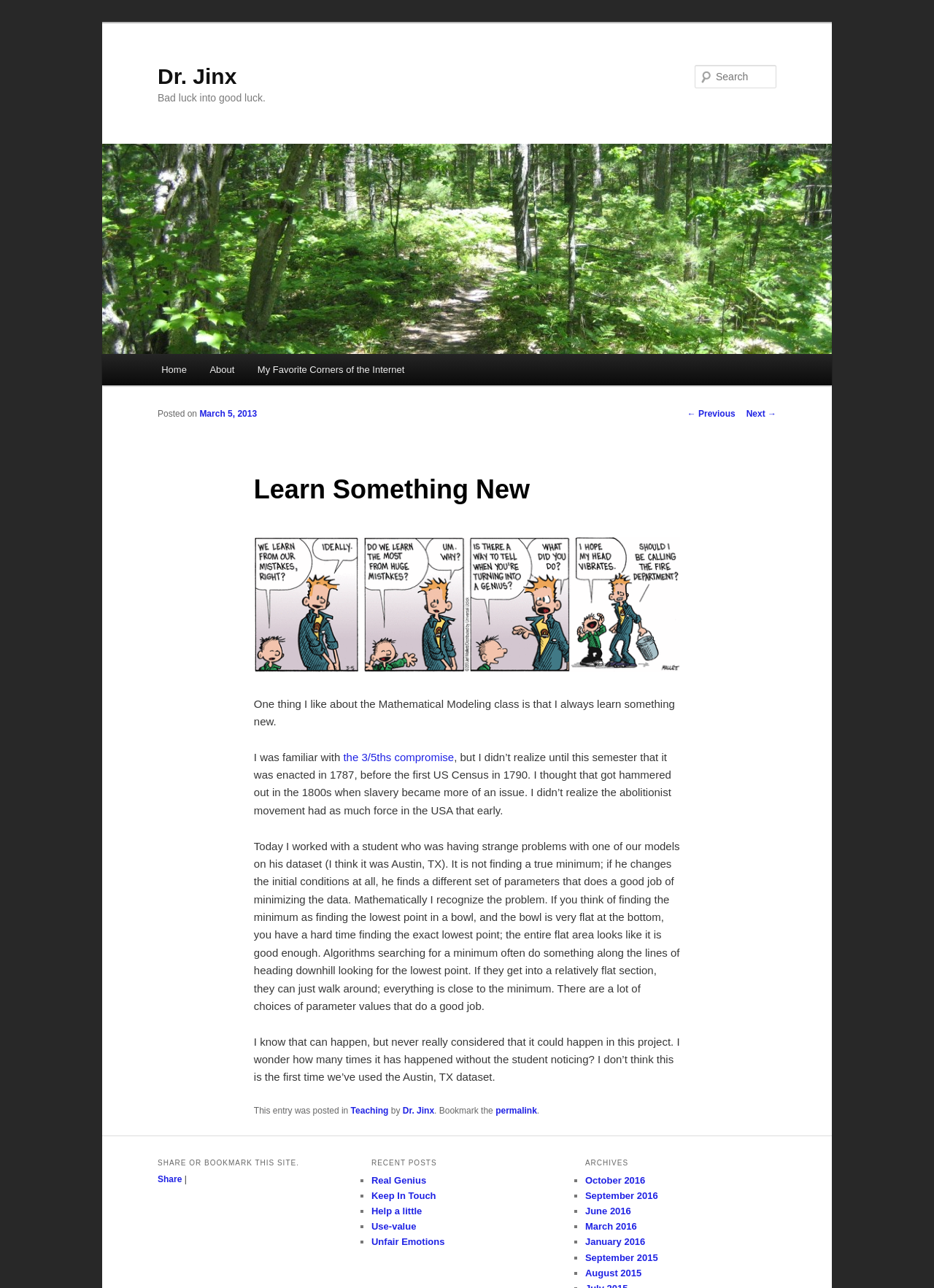Identify the bounding box coordinates necessary to click and complete the given instruction: "View the archives".

[0.627, 0.896, 0.831, 0.91]